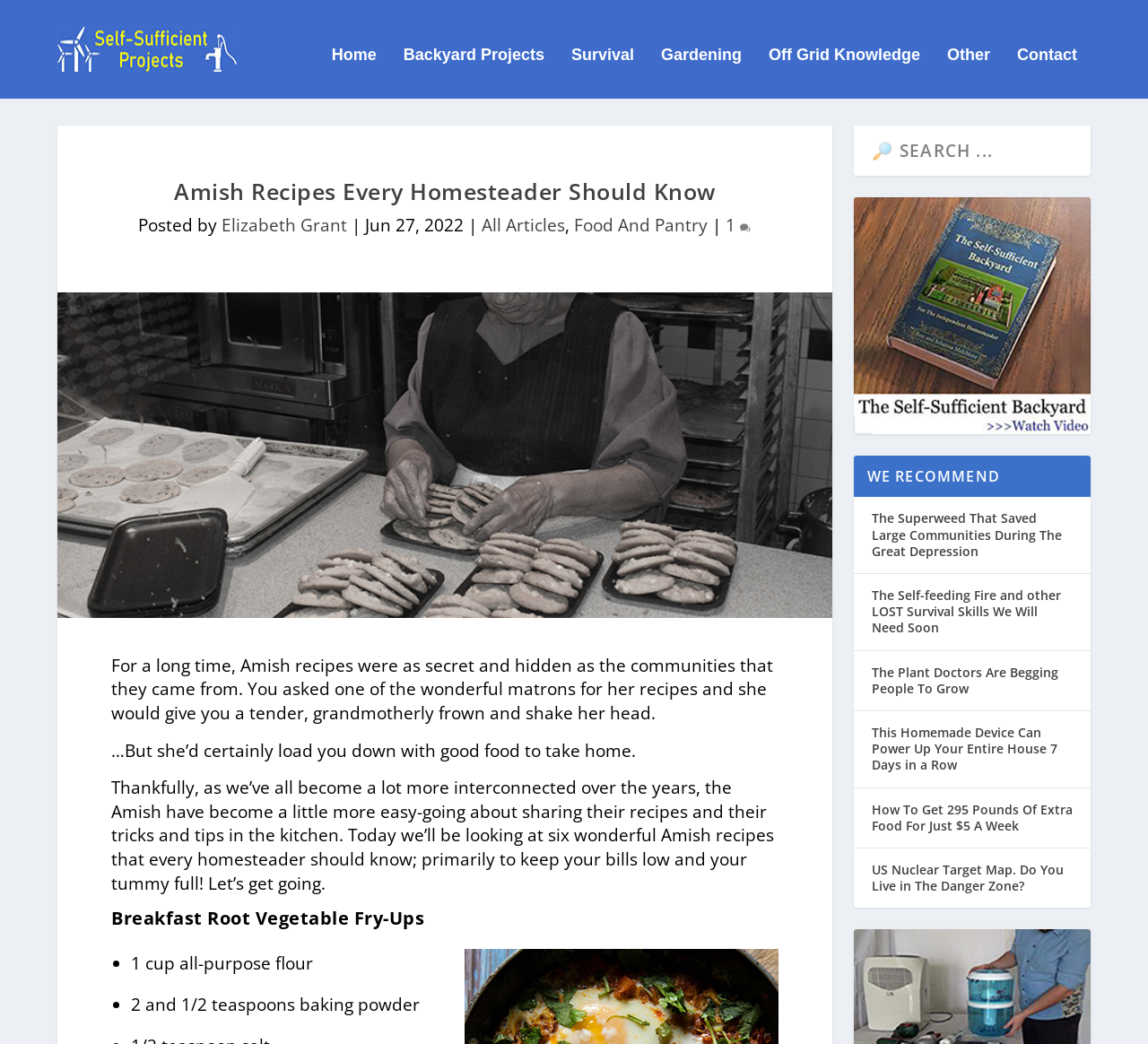Find the bounding box coordinates of the area that needs to be clicked in order to achieve the following instruction: "Contact the author". The coordinates should be specified as four float numbers between 0 and 1, i.e., [left, top, right, bottom].

[0.886, 0.037, 0.938, 0.086]